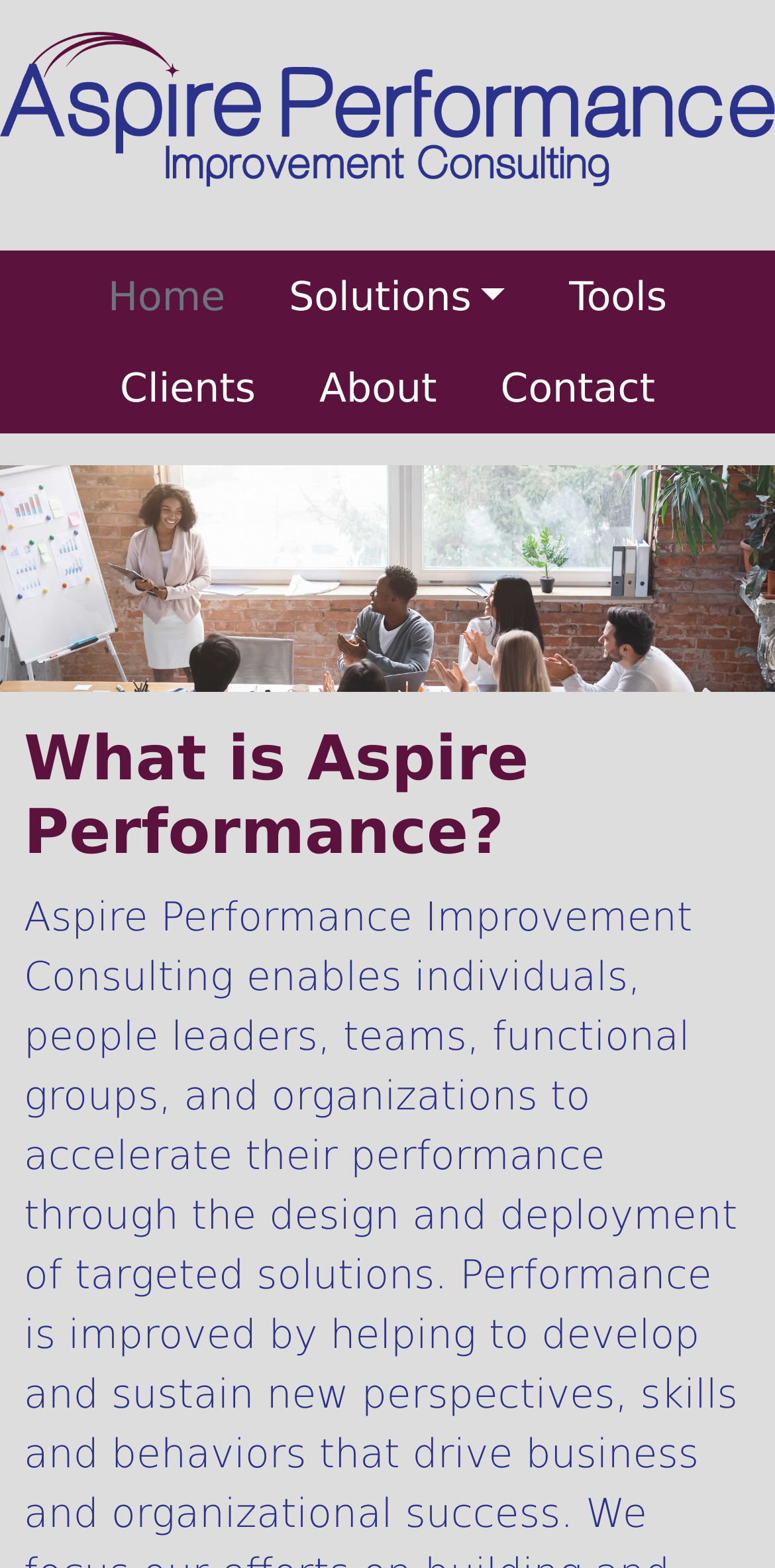Write an elaborate caption that captures the essence of the webpage.

The webpage is the homepage of Aspire Performance Improvement Consulting. At the top left corner, there is a logo image with a corresponding link. Below the logo, there is a navigation menu with five links: Home, Solutions, Tools, Clients, and About, which are aligned horizontally. The Solutions link is a button that can be expanded. 

Below the navigation menu, there is a large image that spans the entire width of the page. 

The main content of the page starts with a heading that asks "What is Aspire Performance?" which is positioned near the top center of the page.